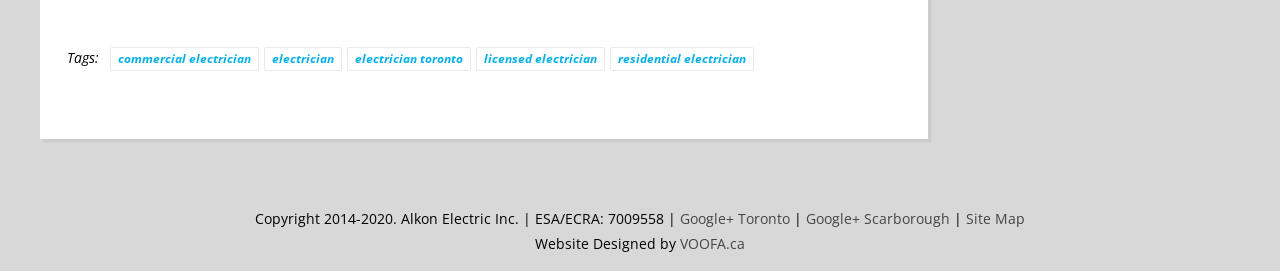Respond with a single word or phrase to the following question: Who designed the website?

VOOFA.ca